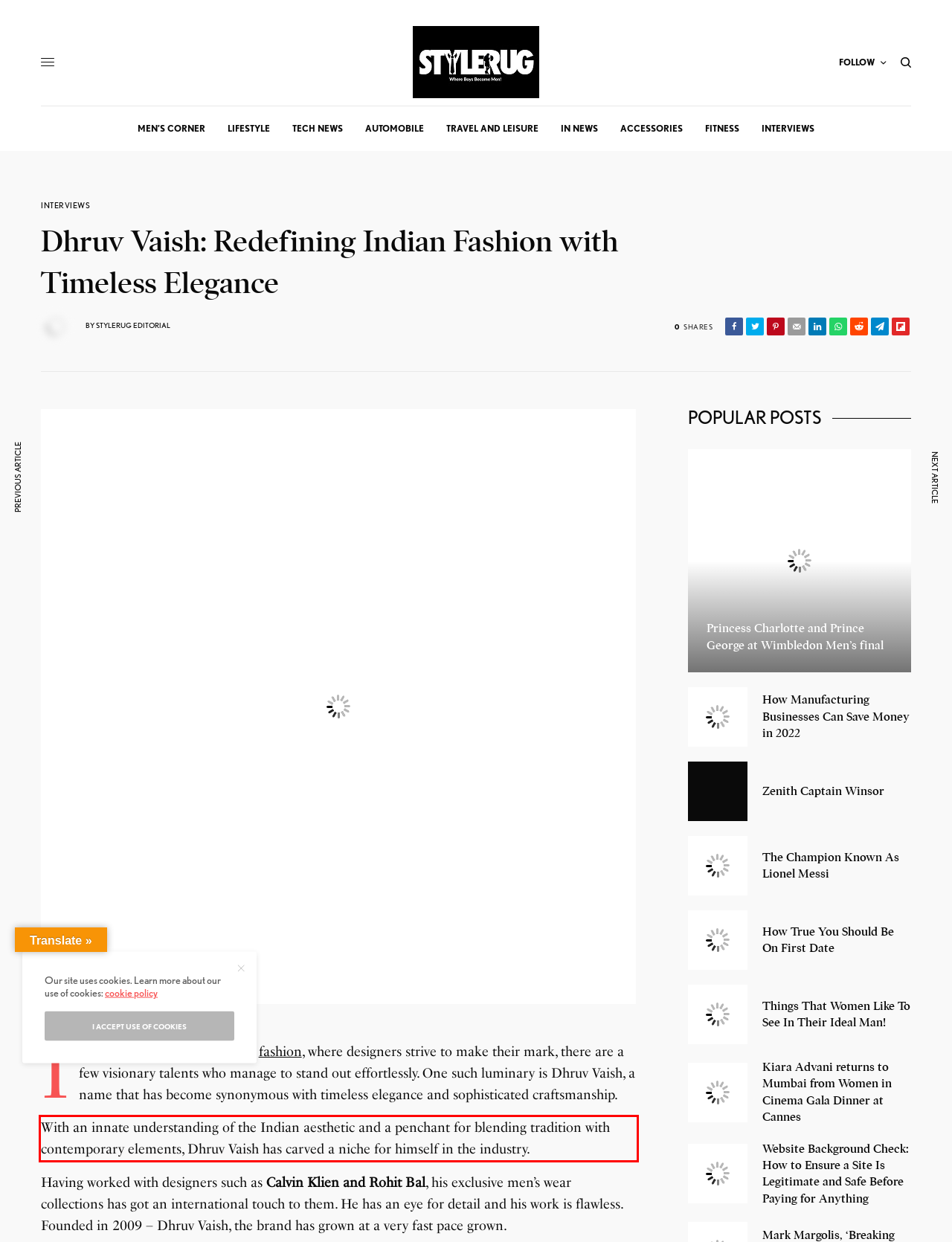Using the webpage screenshot, recognize and capture the text within the red bounding box.

With an innate understanding of the Indian aesthetic and a penchant for blending tradition with contemporary elements, Dhruv Vaish has carved a niche for himself in the industry.